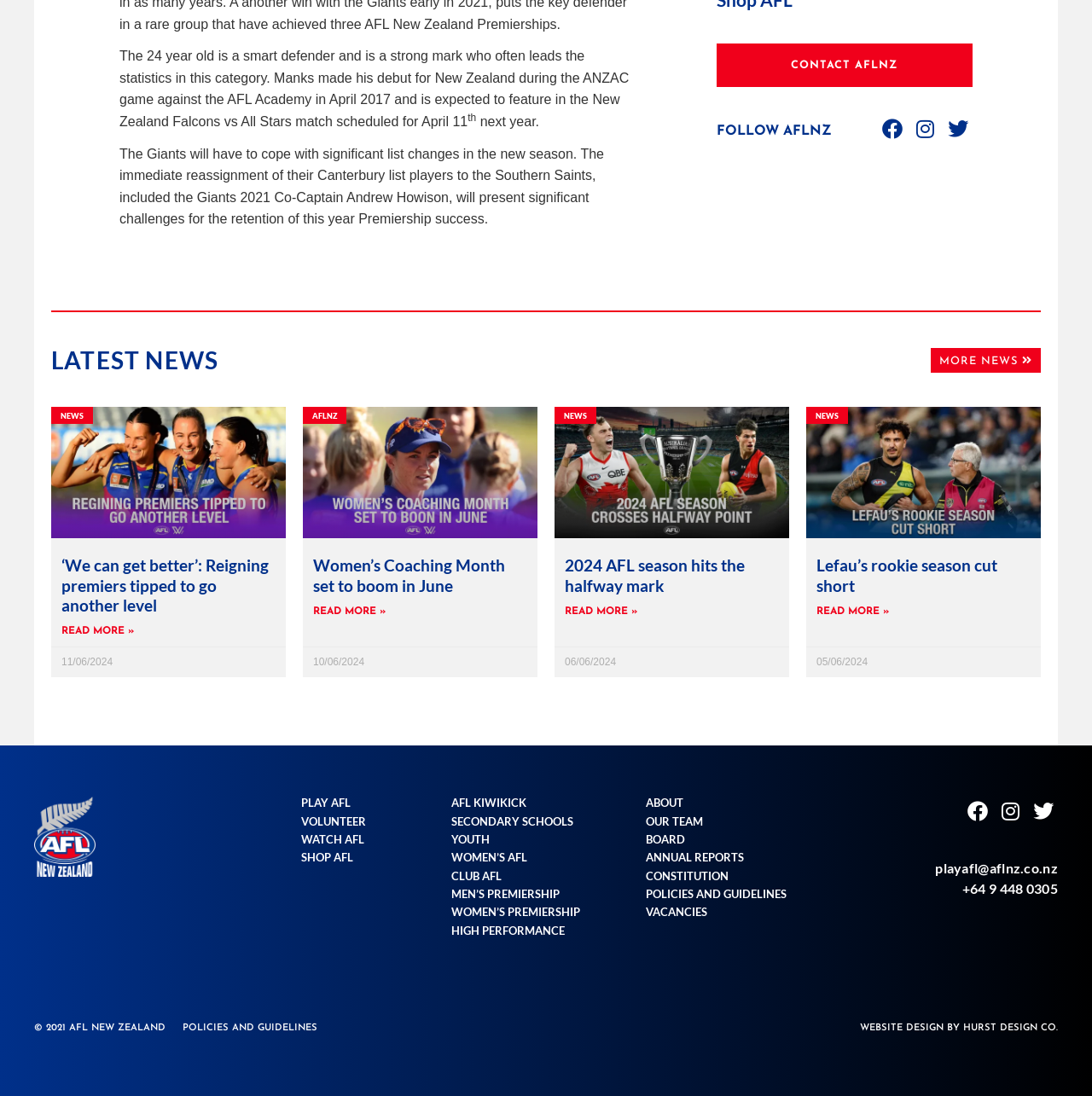Please determine the bounding box coordinates of the element to click in order to execute the following instruction: "Read more about ‘We can get better’: Reigning premiers tipped to go another level". The coordinates should be four float numbers between 0 and 1, specified as [left, top, right, bottom].

[0.056, 0.567, 0.123, 0.586]